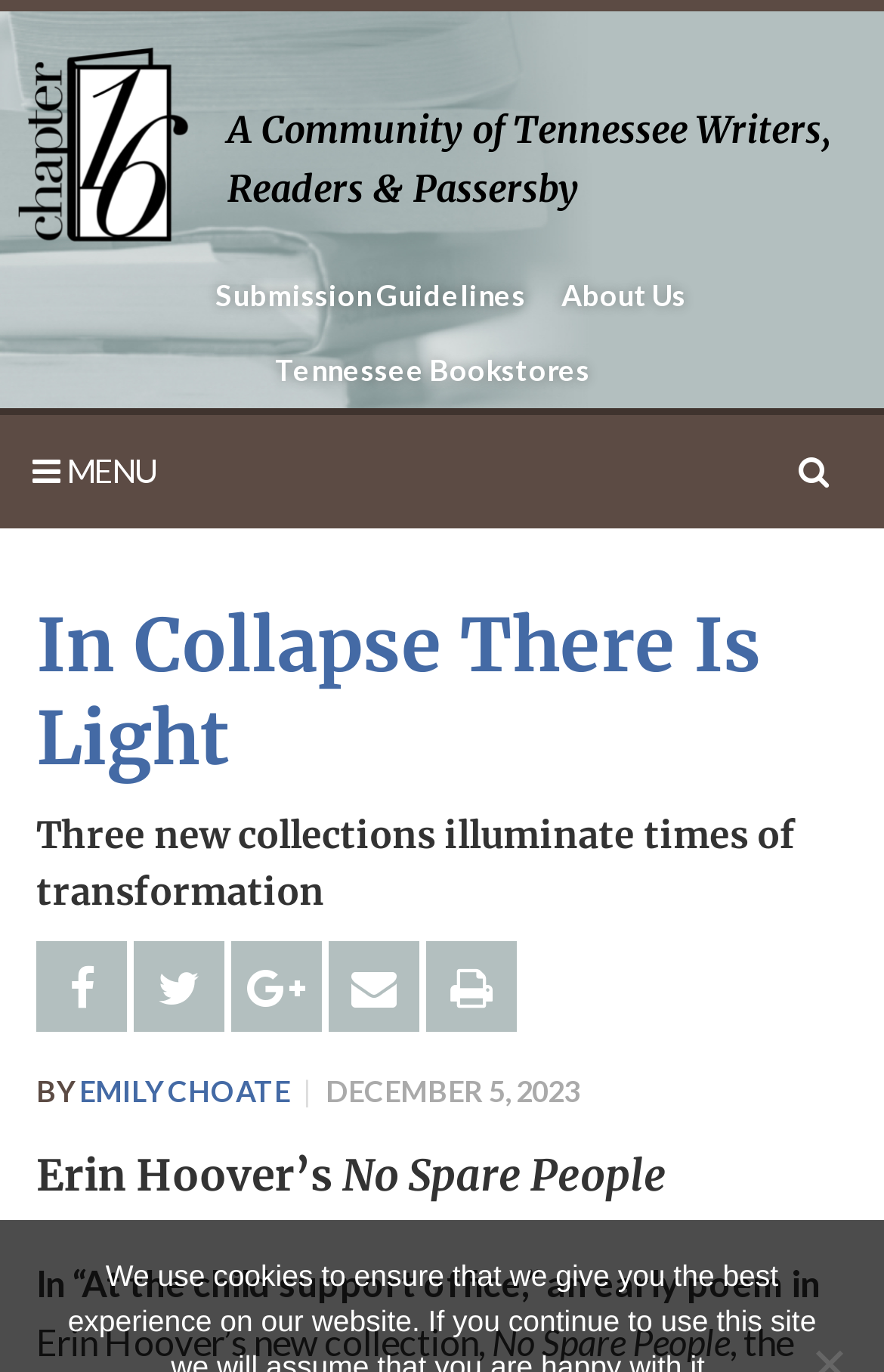Who is the author of the article?
We need a detailed and meticulous answer to the question.

I found the answer by looking at the link element with the bounding box coordinates [0.09, 0.782, 0.328, 0.808], which contains the text 'EMILY CHOATE'.